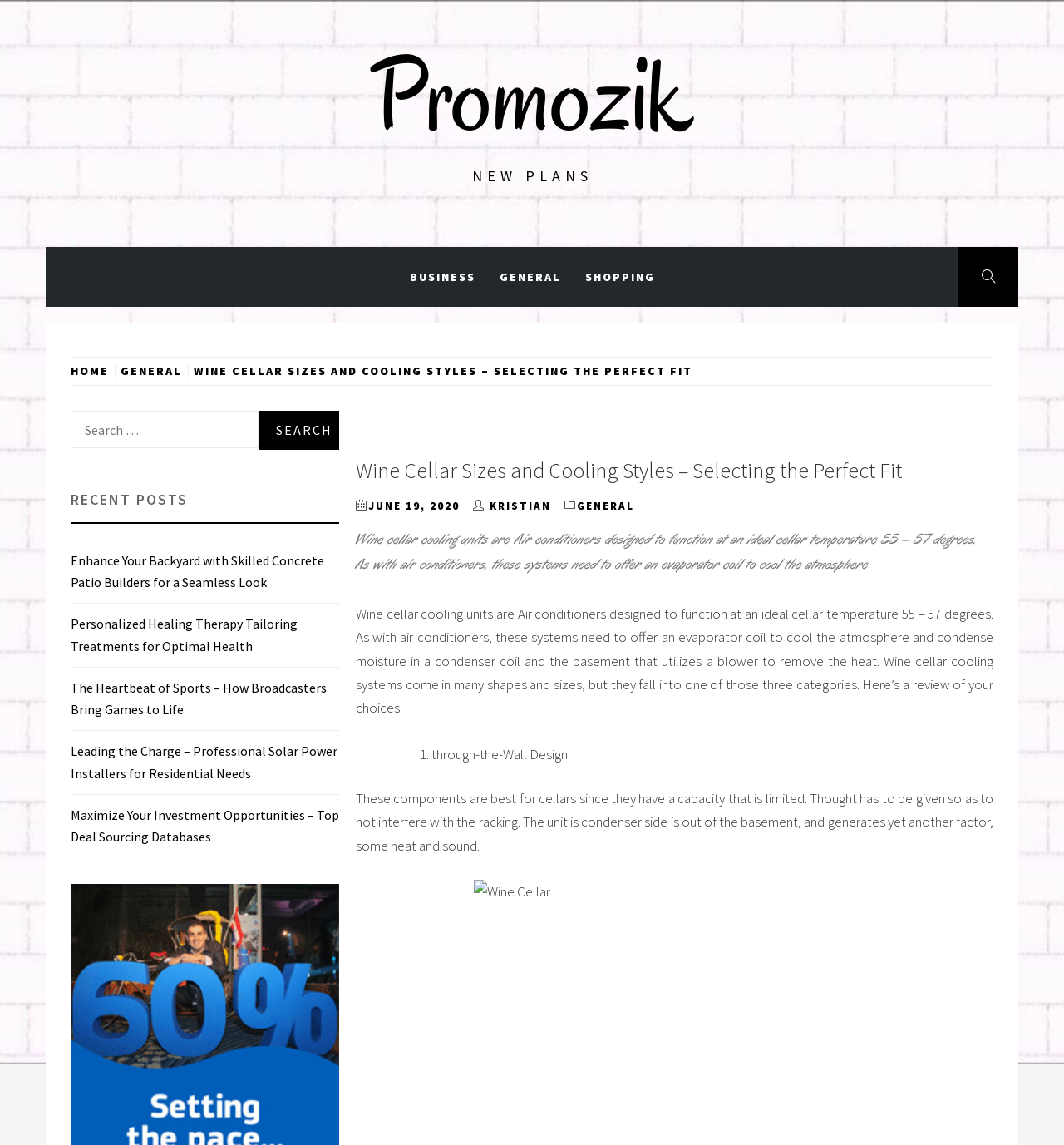Use a single word or phrase to answer the question: What is the purpose of the evaporator coil?

To cool the atmosphere